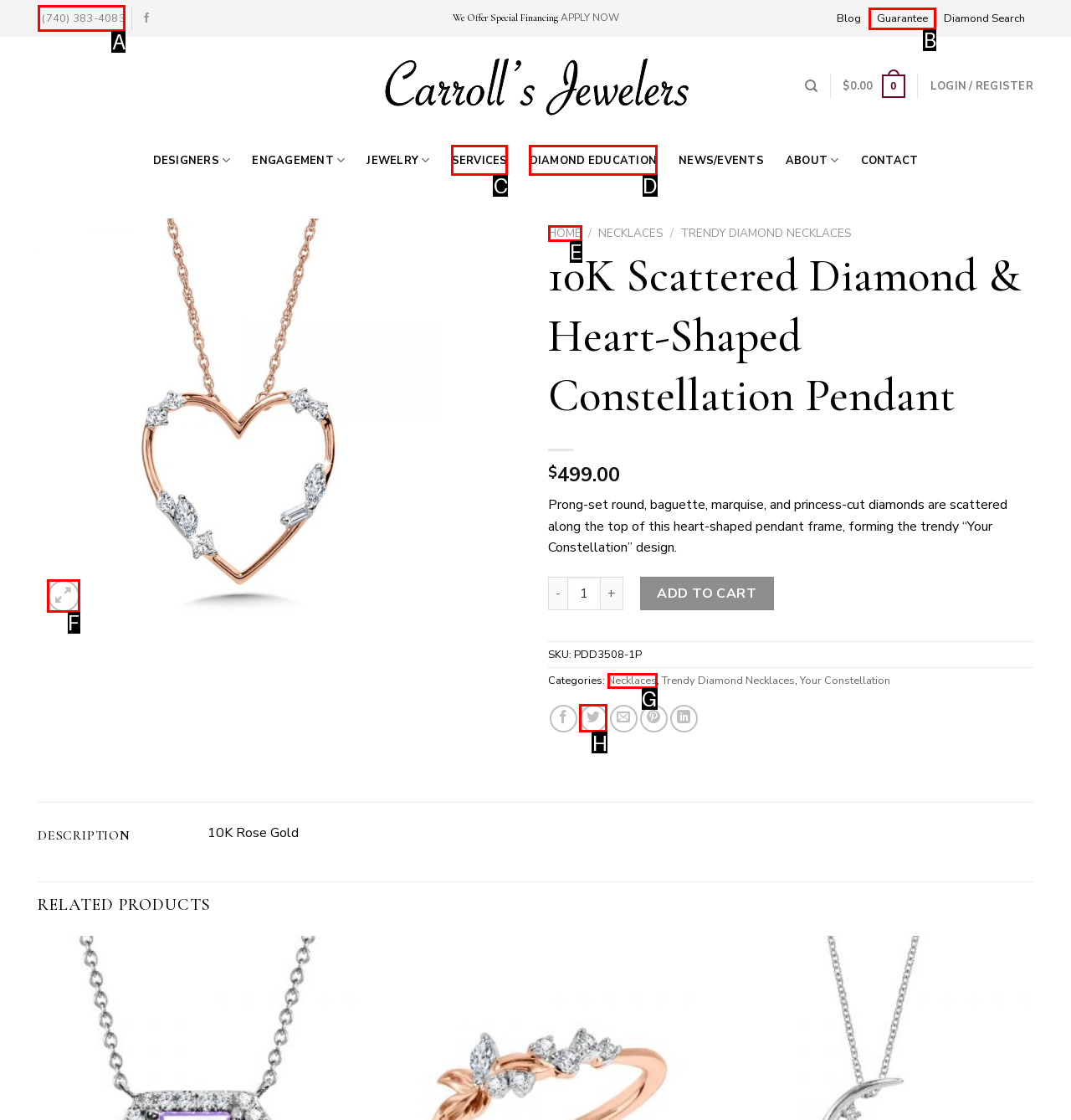Match the element description: (740) 383-4083 to the correct HTML element. Answer with the letter of the selected option.

A